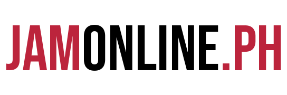What type of content does the website focus on?
Using the image provided, answer with just one word or phrase.

tech news and reviews